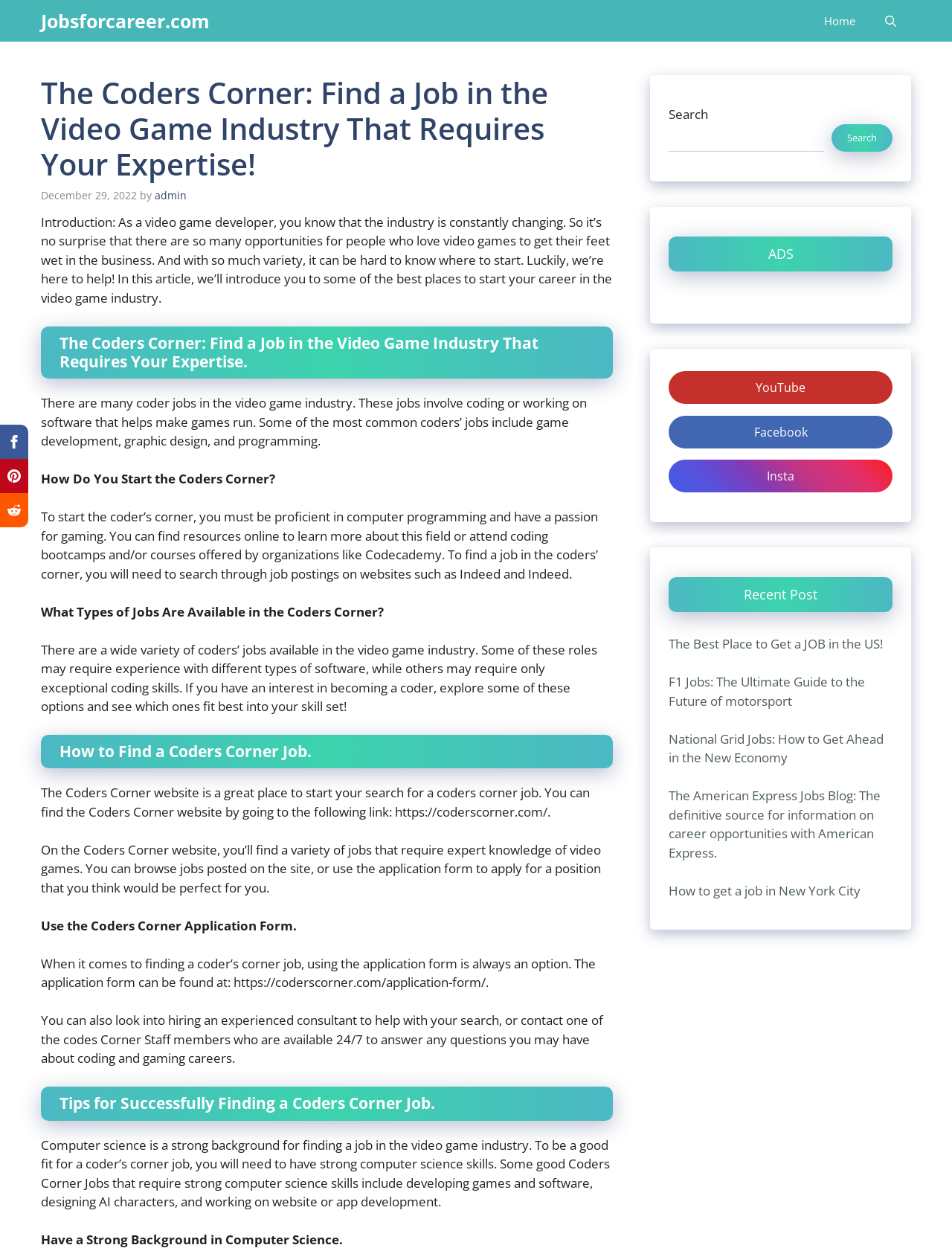Answer succinctly with a single word or phrase:
What is the main topic of this webpage?

Video game industry jobs